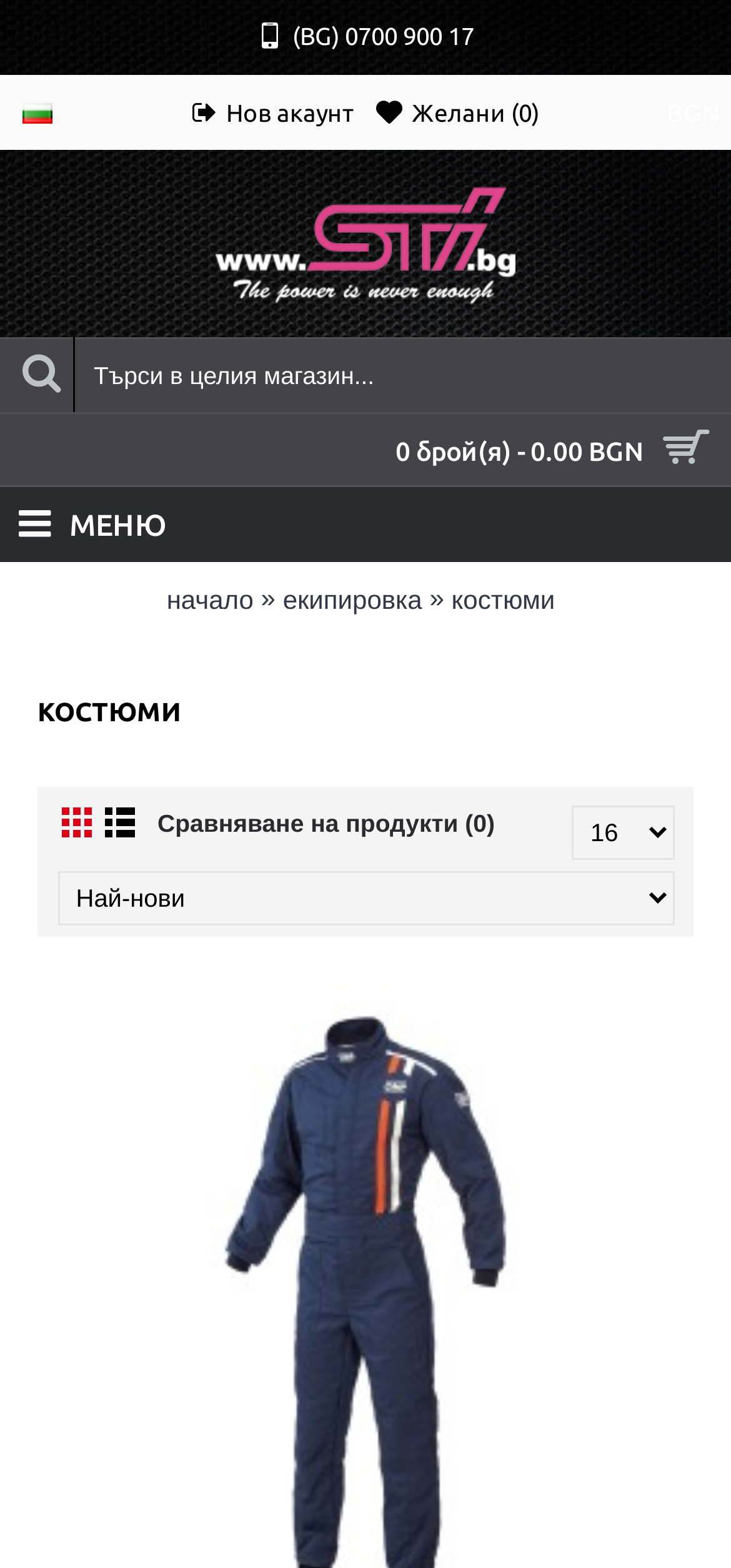Please provide a one-word or phrase answer to the question: 
What is the language of the website?

Bulgarian